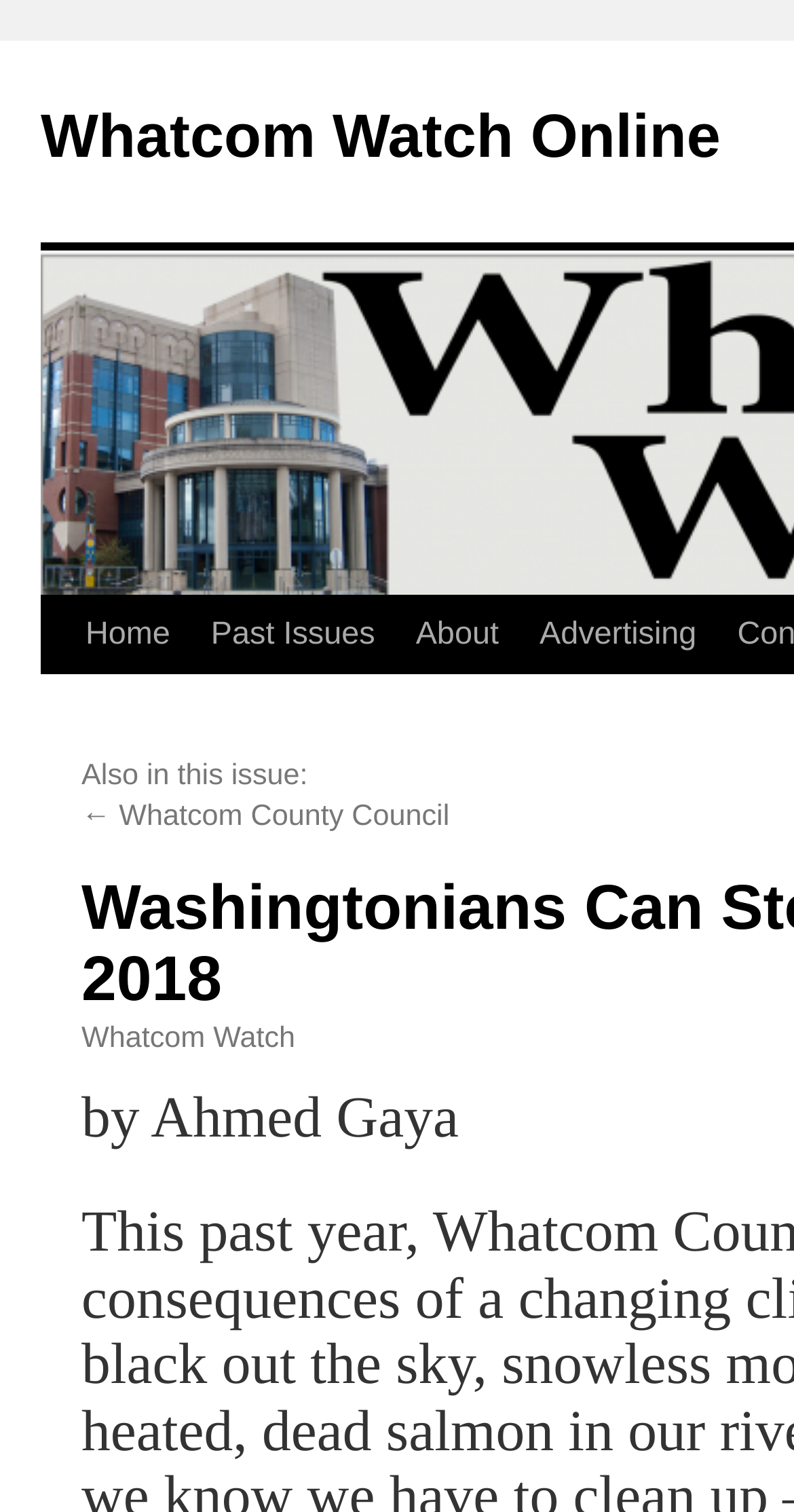Please determine the heading text of this webpage.

Washingtonians Can Step Up on Climate in 2018